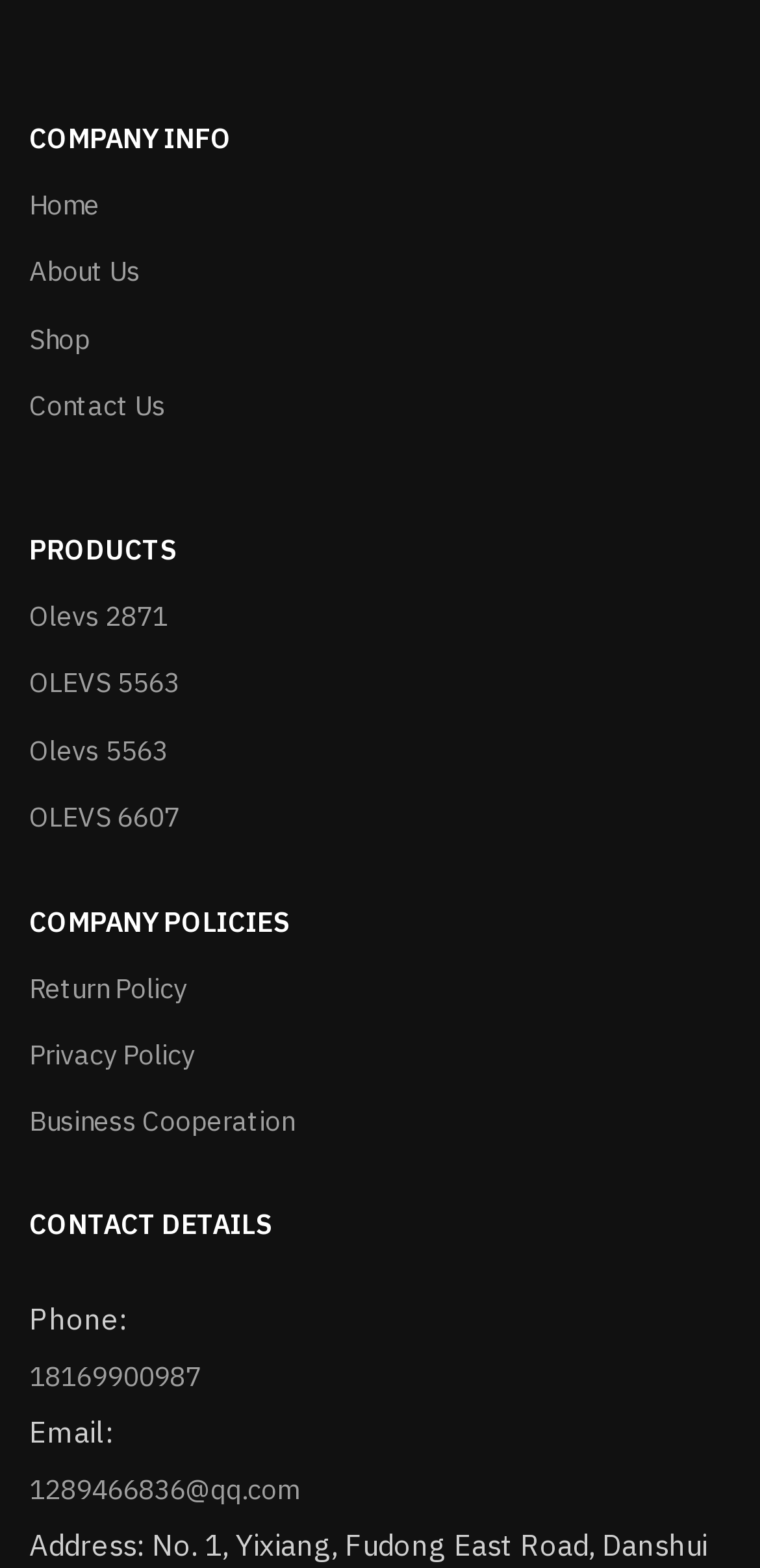Find the bounding box coordinates of the clickable area that will achieve the following instruction: "Visit Facebook page".

None